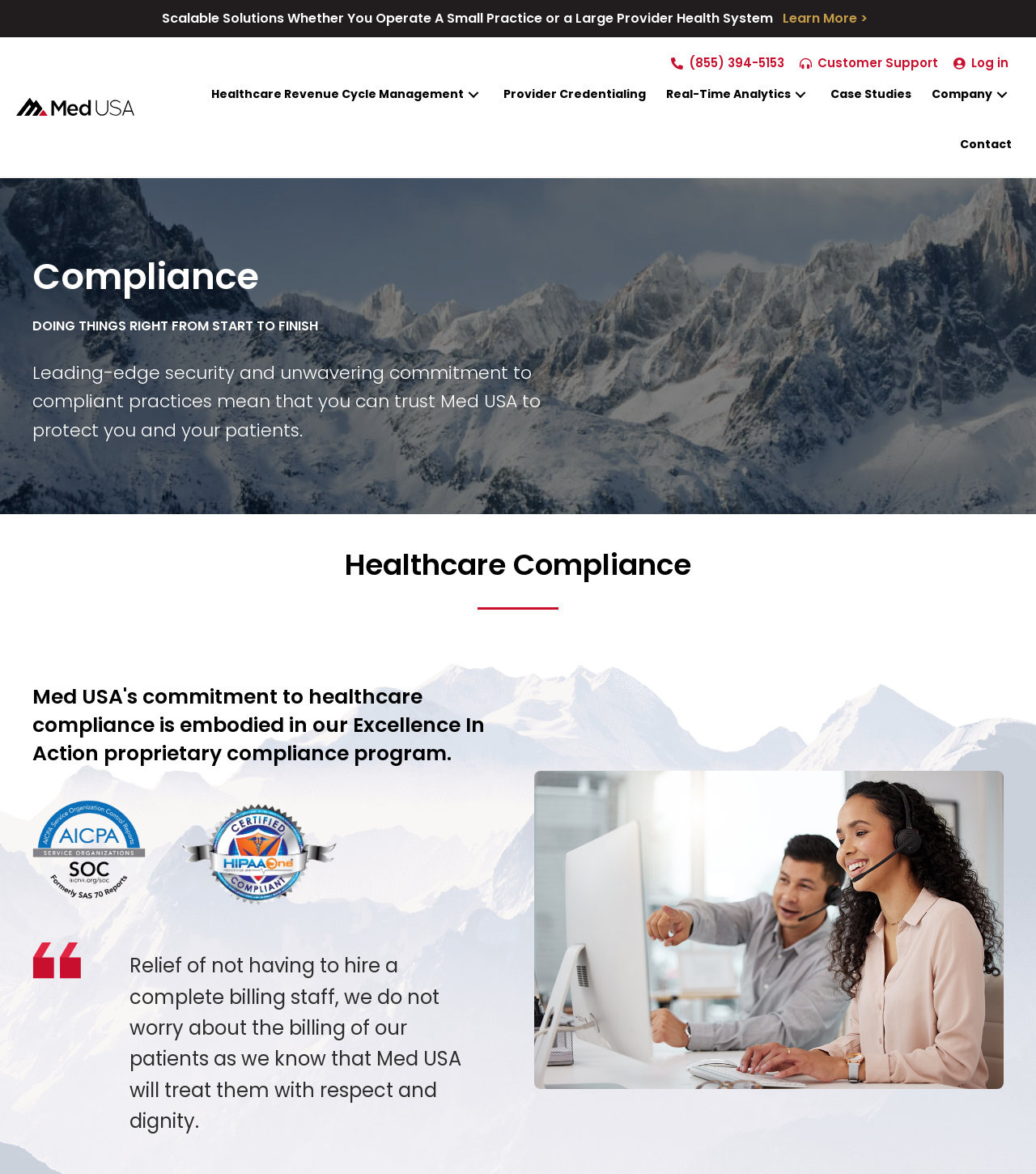Find the bounding box coordinates of the clickable region needed to perform the following instruction: "Contact us". The coordinates should be provided as four float numbers between 0 and 1, i.e., [left, top, right, bottom].

[0.919, 0.108, 0.984, 0.15]